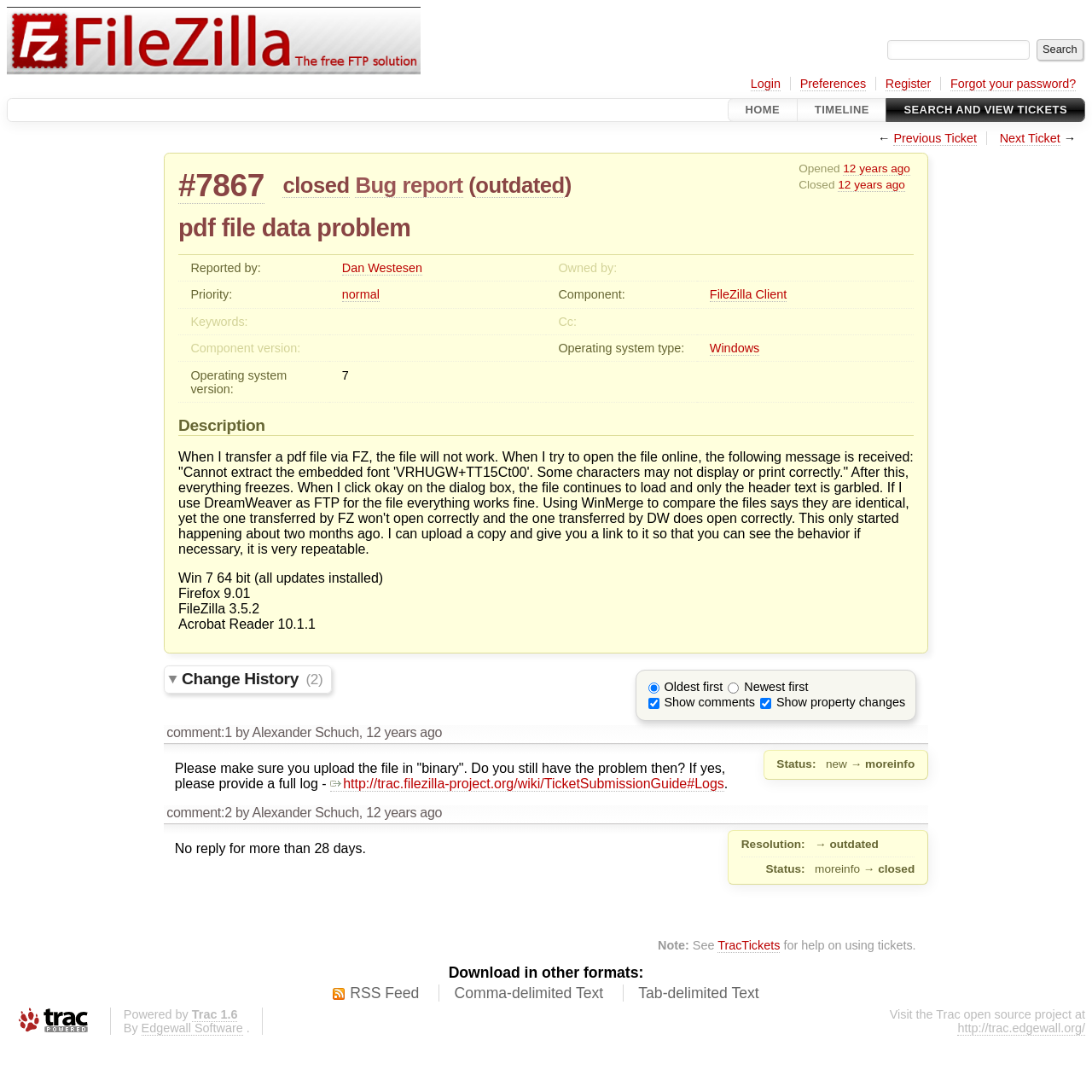Locate the bounding box of the UI element with the following description: "Previous Ticket".

[0.818, 0.12, 0.895, 0.133]